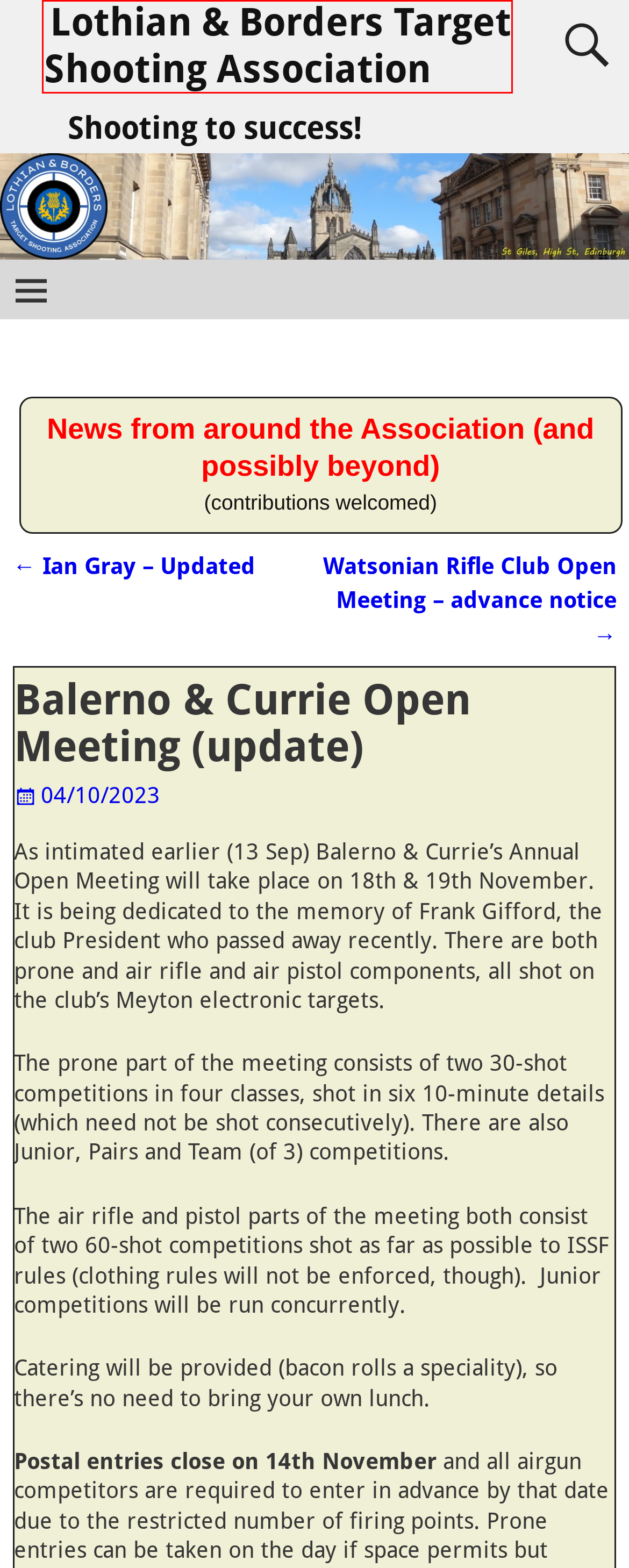Review the webpage screenshot and focus on the UI element within the red bounding box. Select the best-matching webpage description for the new webpage that follows after clicking the highlighted element. Here are the candidates:
A. Lothian & Borders Target Shooting Association (LBTSA)
B. Clubs | Lothian & Borders Target Shooting Association
C. Links | Lothian & Borders Target Shooting Association
D. Disclaimer etc. | Lothian & Borders Target Shooting Association
E. Ian Gray – Updated | Lothian & Borders Target Shooting Association
F. Watsonian Rifle Club Open Meeting – advance notice | Lothian & Borders Target Shooting Association
G. calendarofevents | Lothian & Borders Target Shooting Association
H. Organisation & Competitions | Lothian & Borders Target Shooting Association

A